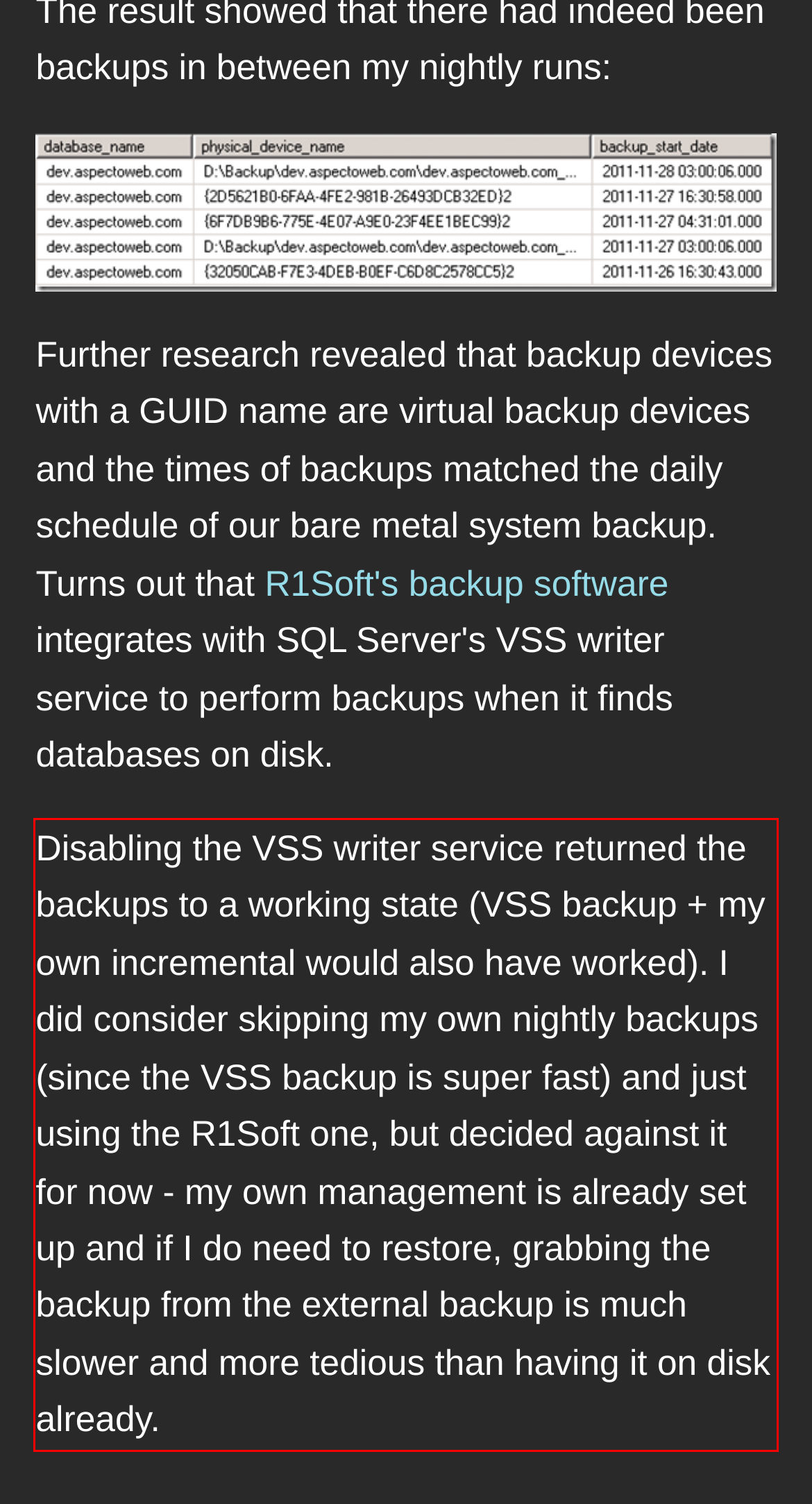Review the webpage screenshot provided, and perform OCR to extract the text from the red bounding box.

Disabling the VSS writer service returned the backups to a working state (VSS backup + my own incremental would also have worked). I did consider skipping my own nightly backups (since the VSS backup is super fast) and just using the R1Soft one, but decided against it for now - my own management is already set up and if I do need to restore, grabbing the backup from the external backup is much slower and more tedious than having it on disk already.